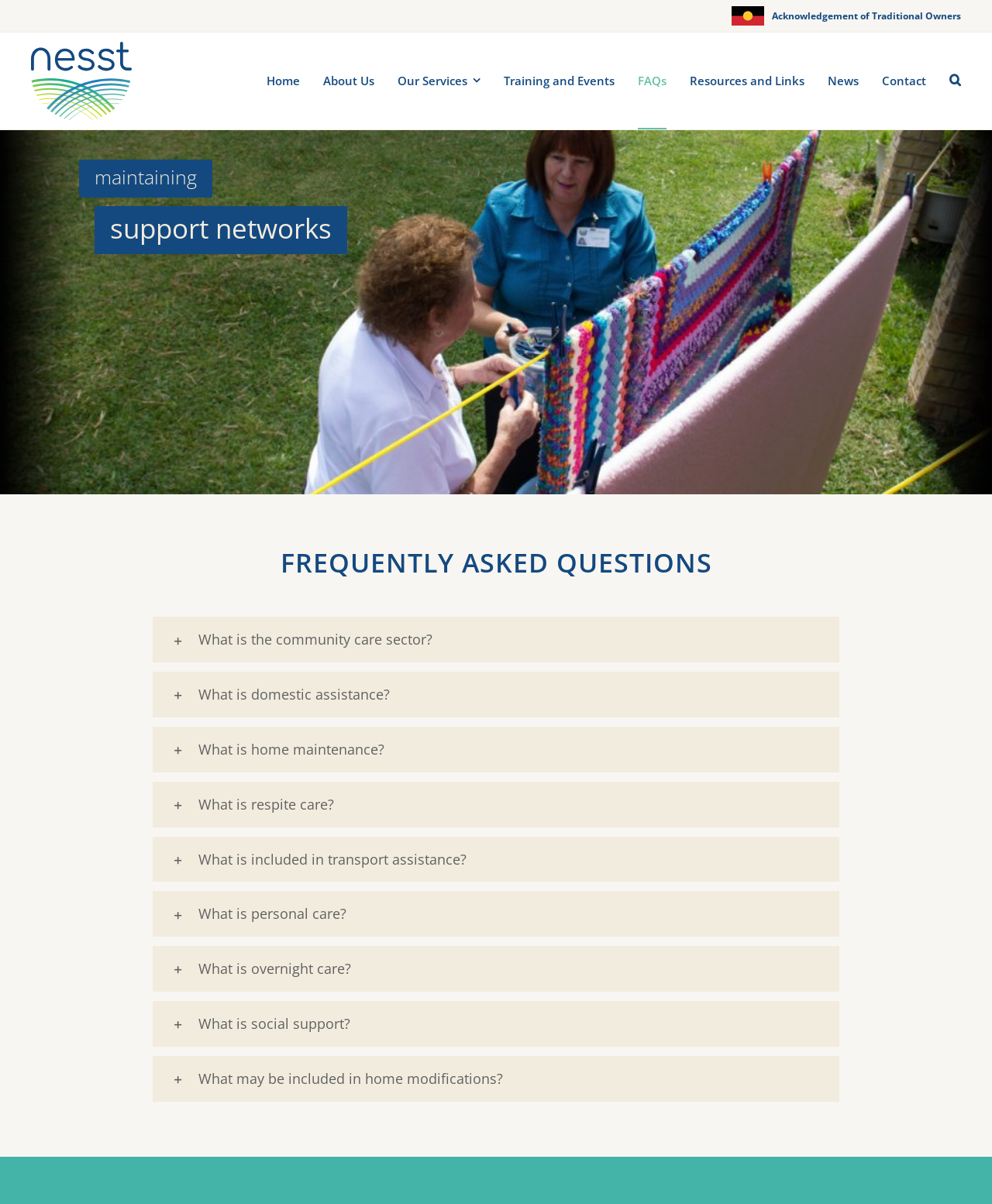Locate the bounding box coordinates of the area to click to fulfill this instruction: "Click on the 'What is personal care?' link". The bounding box should be presented as four float numbers between 0 and 1, in the order [left, top, right, bottom].

[0.154, 0.74, 0.846, 0.778]